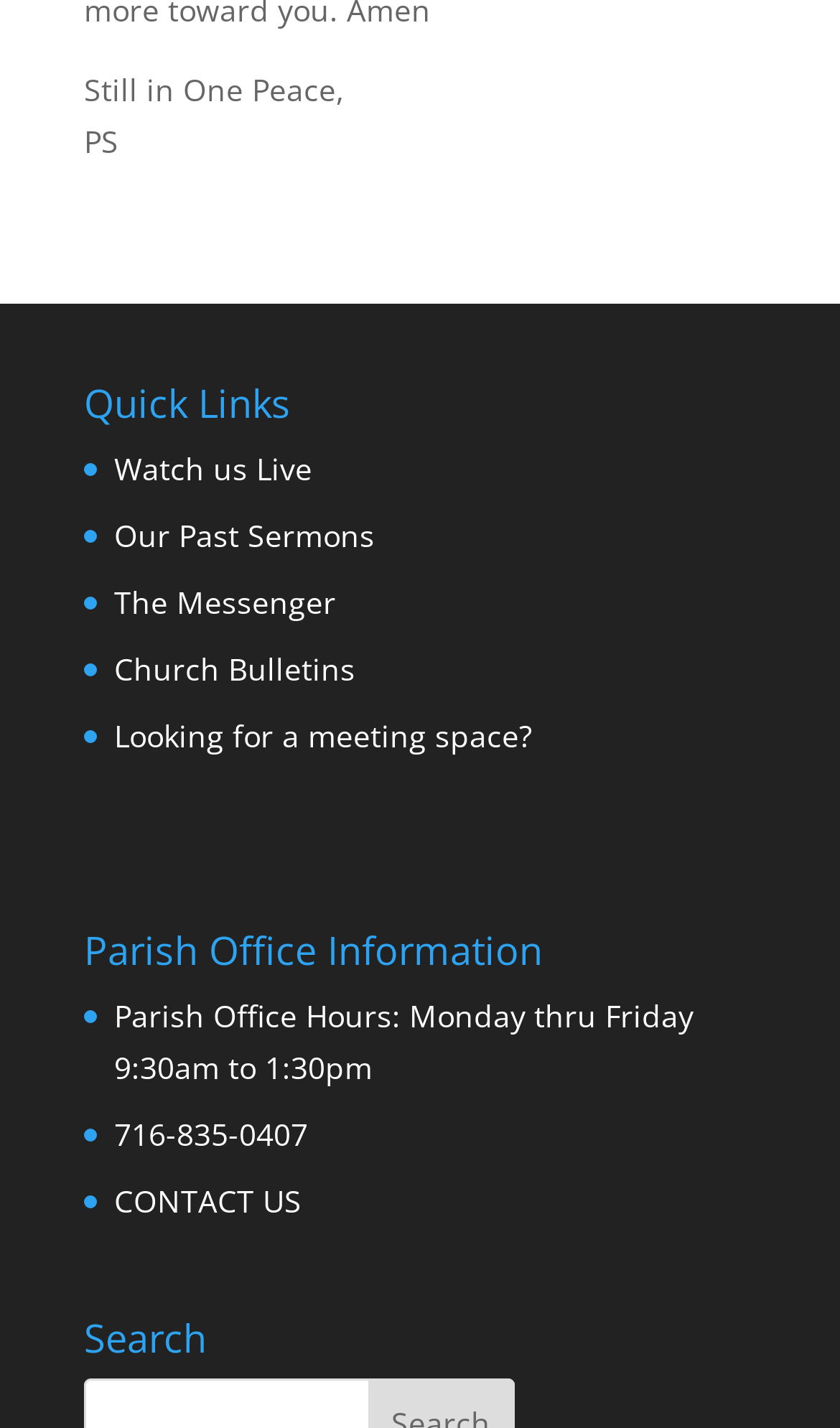Provide the bounding box coordinates of the HTML element described as: "Looking for a meeting space?". The bounding box coordinates should be four float numbers between 0 and 1, i.e., [left, top, right, bottom].

[0.136, 0.5, 0.633, 0.529]